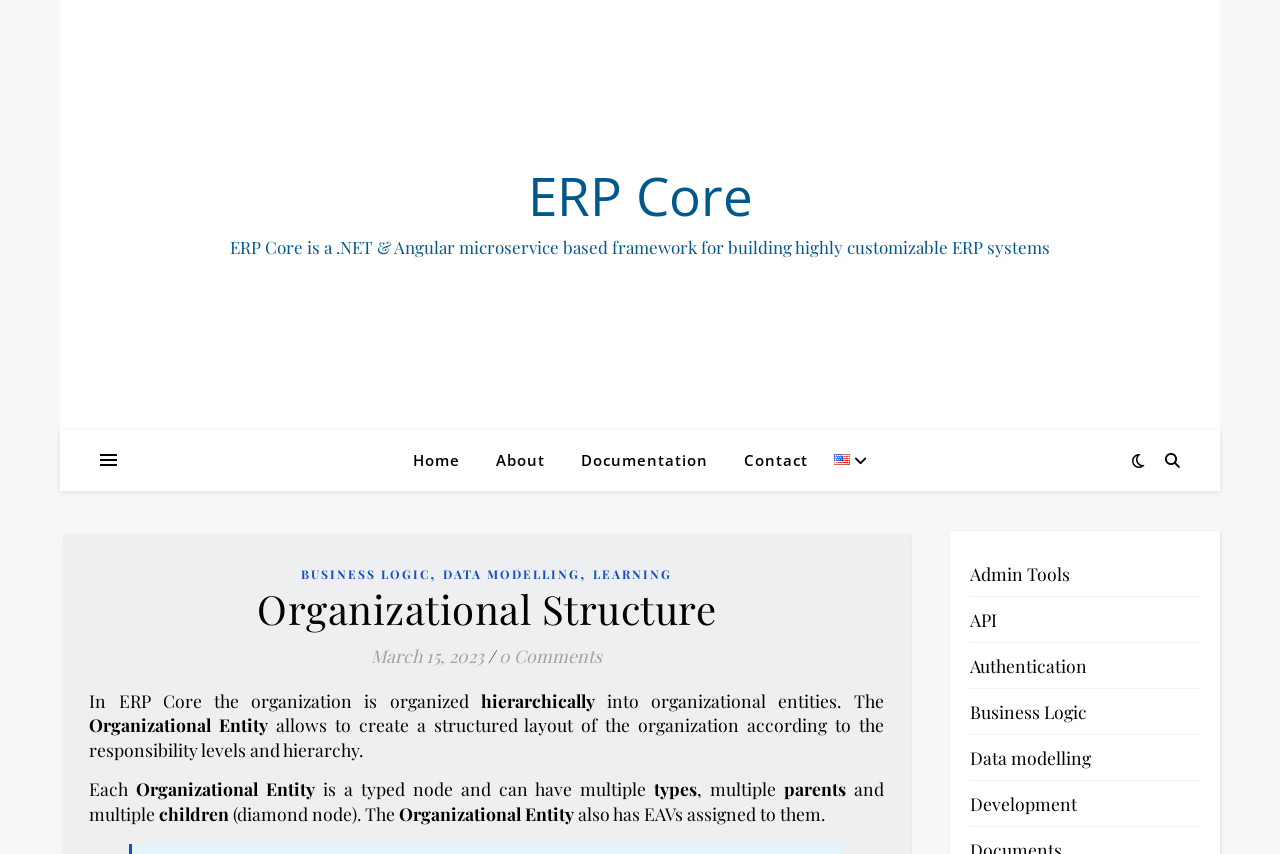Please provide a comprehensive answer to the question based on the screenshot: What is the purpose of Organizational Entity?

According to the webpage content, the Organizational Entity allows to create a structured layout of the organization according to the responsibility levels and hierarchy, as stated in the StaticText element with OCR text 'allows to create a structured layout of the organization according to the responsibility levels and hierarchy'.